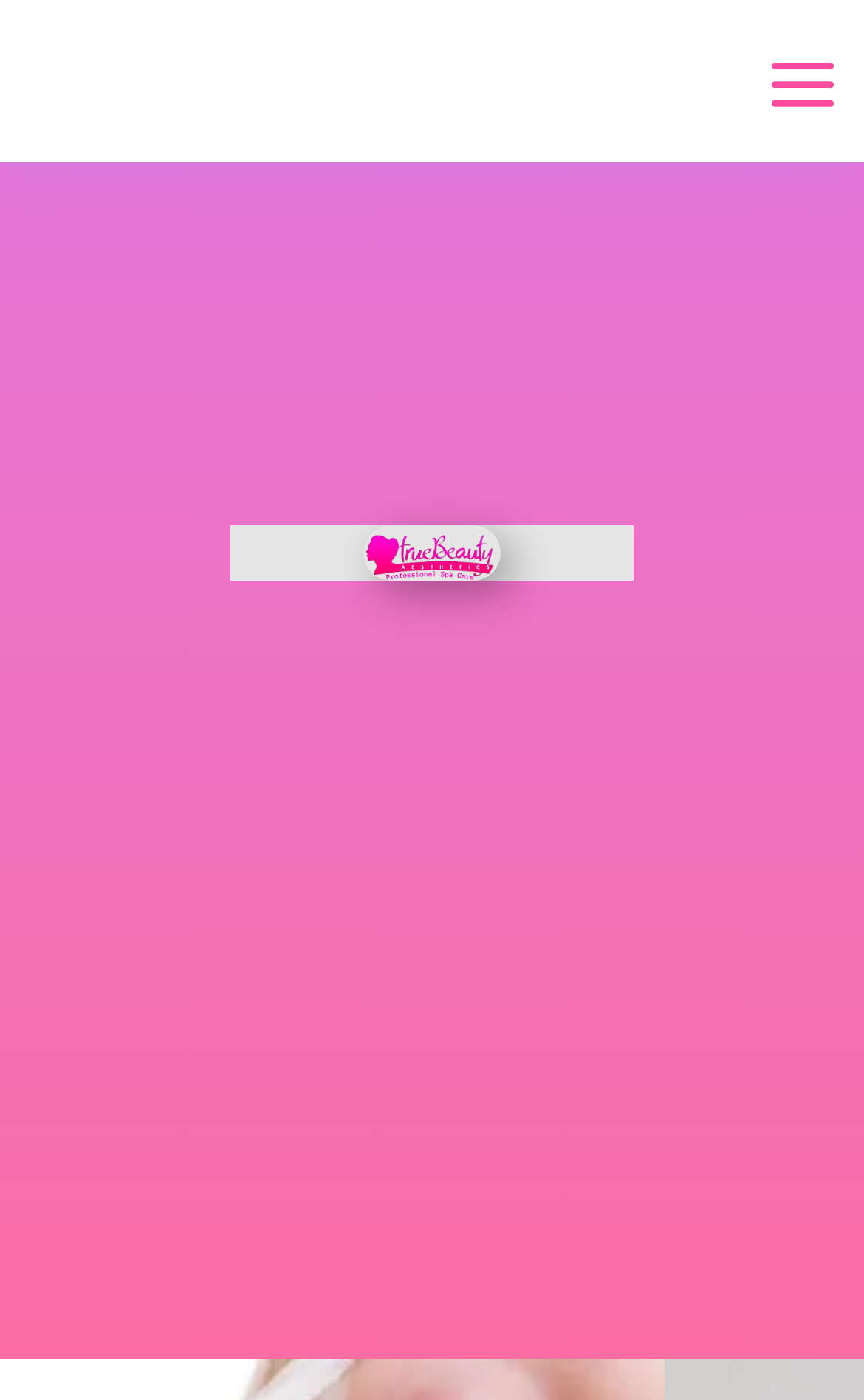Based on the provided description, "Home", find the bounding box of the corresponding UI element in the screenshot.

None